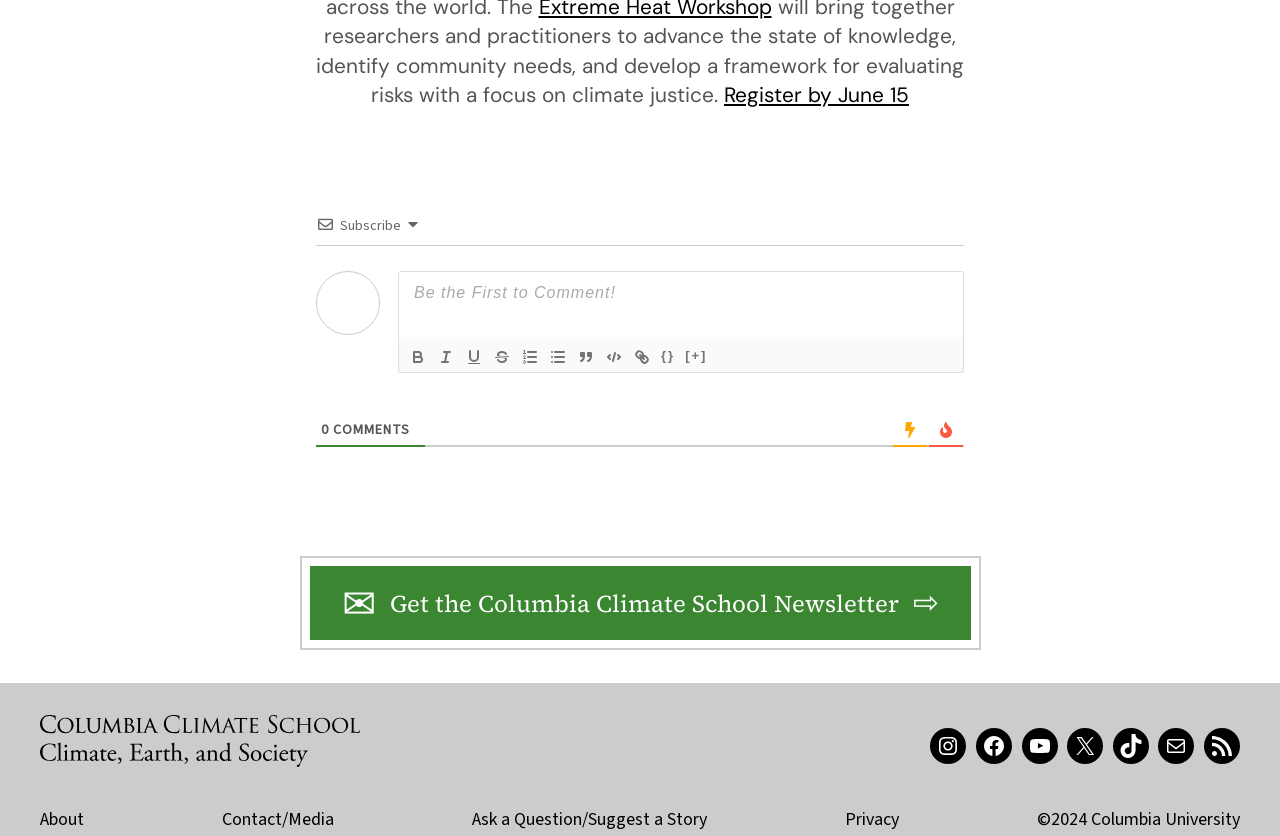What is the function of the buttons with images?
Refer to the screenshot and answer in one word or phrase.

Formatting text